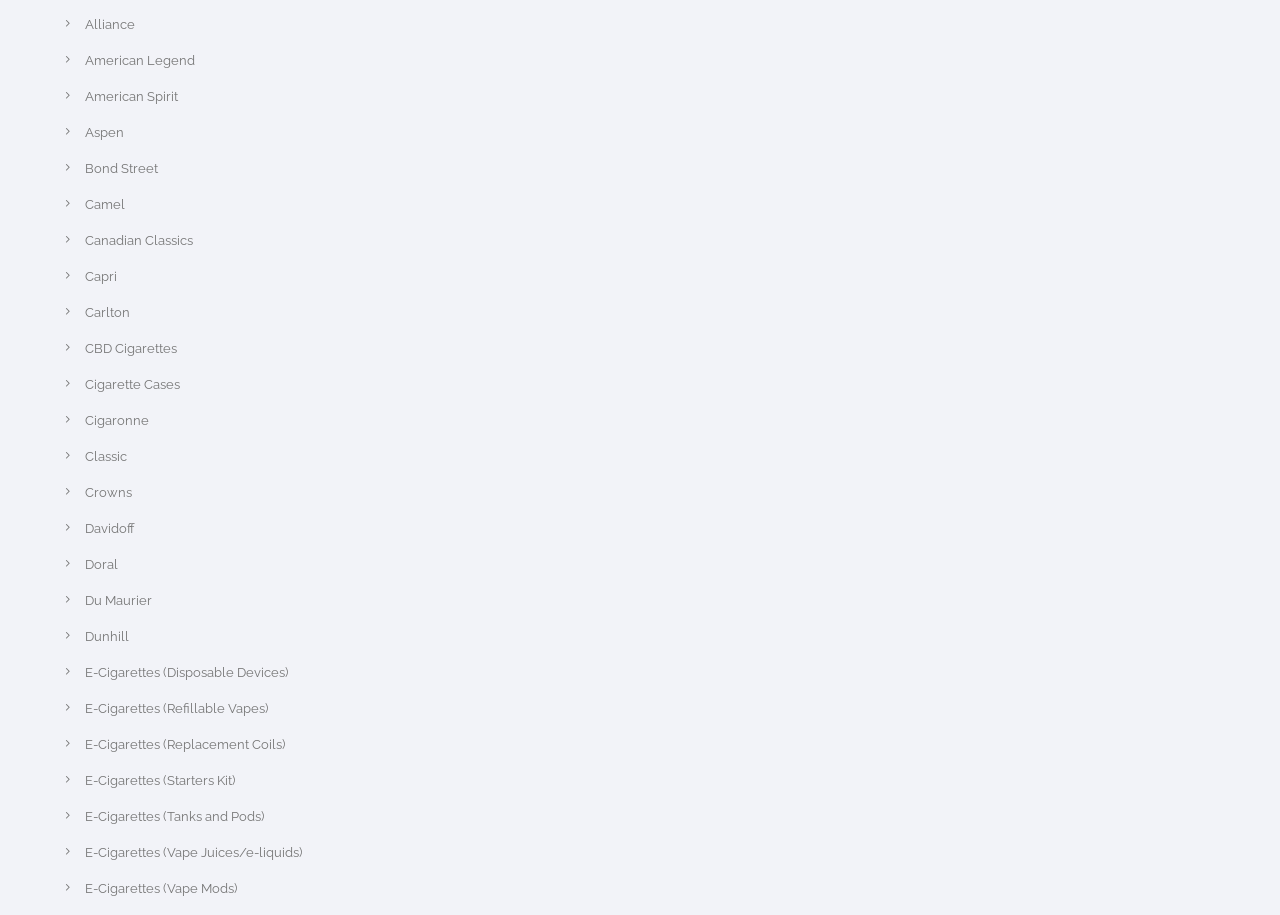Please predict the bounding box coordinates of the element's region where a click is necessary to complete the following instruction: "go to CBD Cigarettes". The coordinates should be represented by four float numbers between 0 and 1, i.e., [left, top, right, bottom].

[0.066, 0.373, 0.138, 0.389]